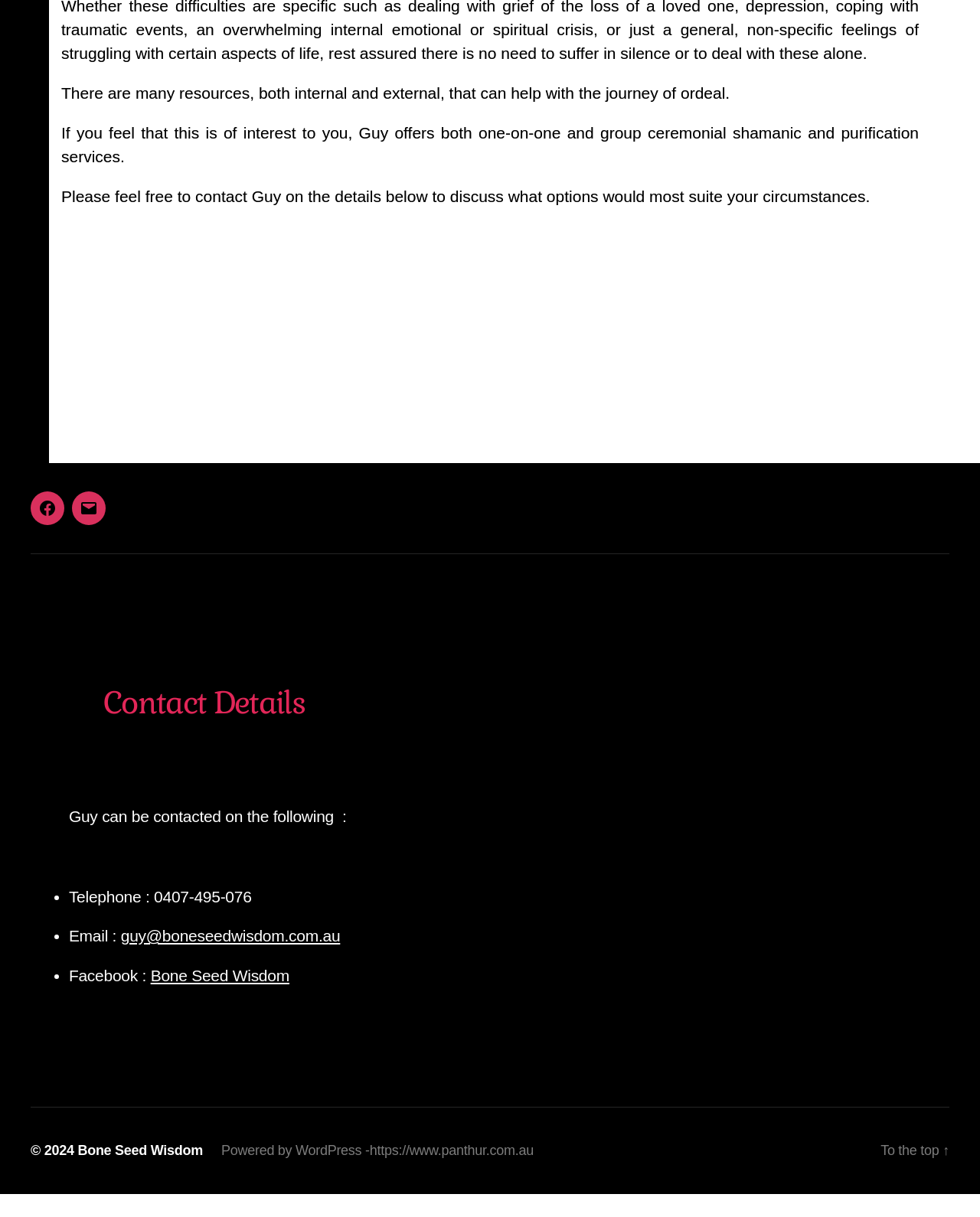Identify and provide the bounding box for the element described by: "Bone Seed Wisdom".

[0.154, 0.813, 0.295, 0.827]